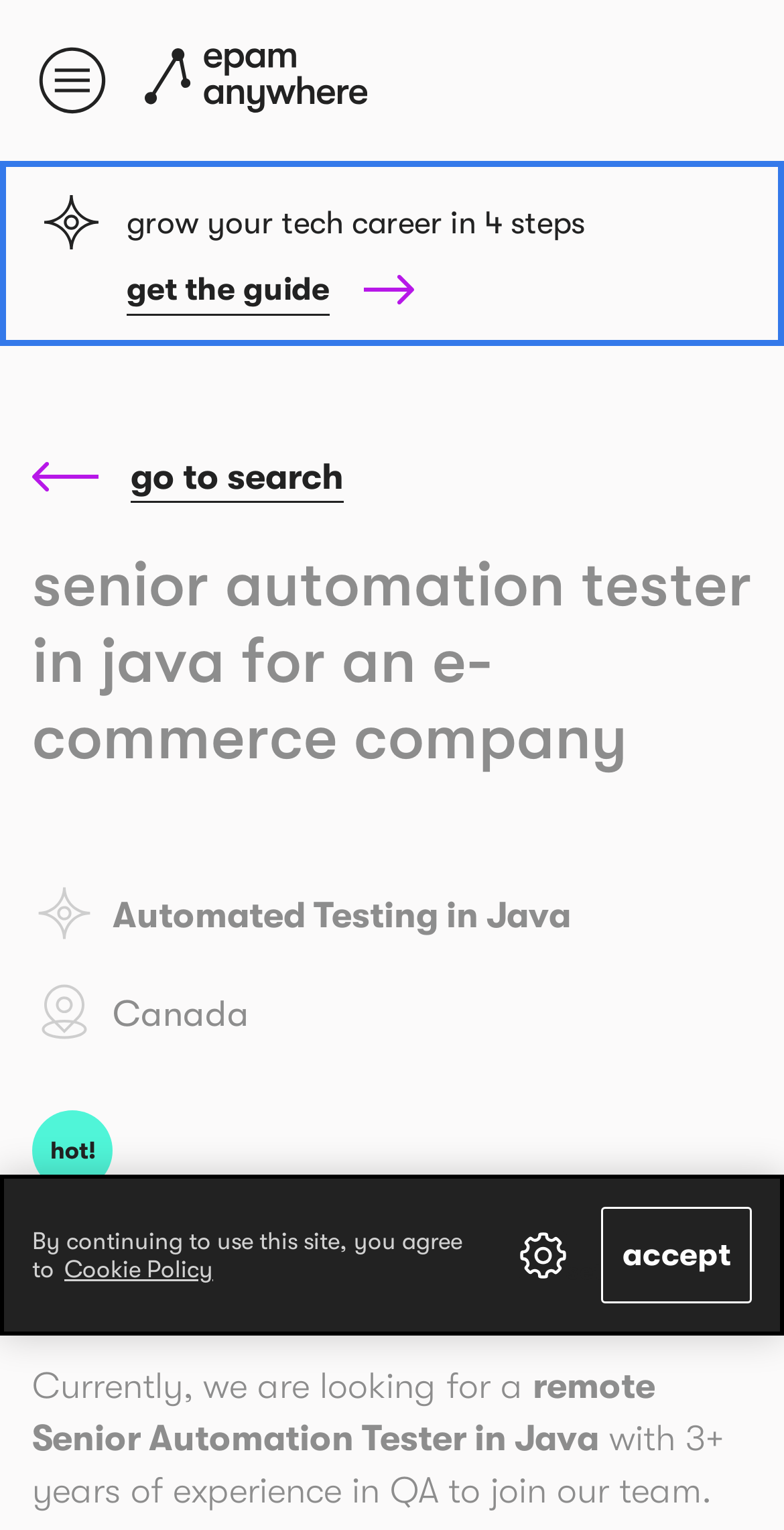What is the required experience for the job?
Respond to the question with a well-detailed and thorough answer.

I determined the required experience by reading the static text 'with 3+ years of experience in QA to join our team' which specifies the experience required for the job.